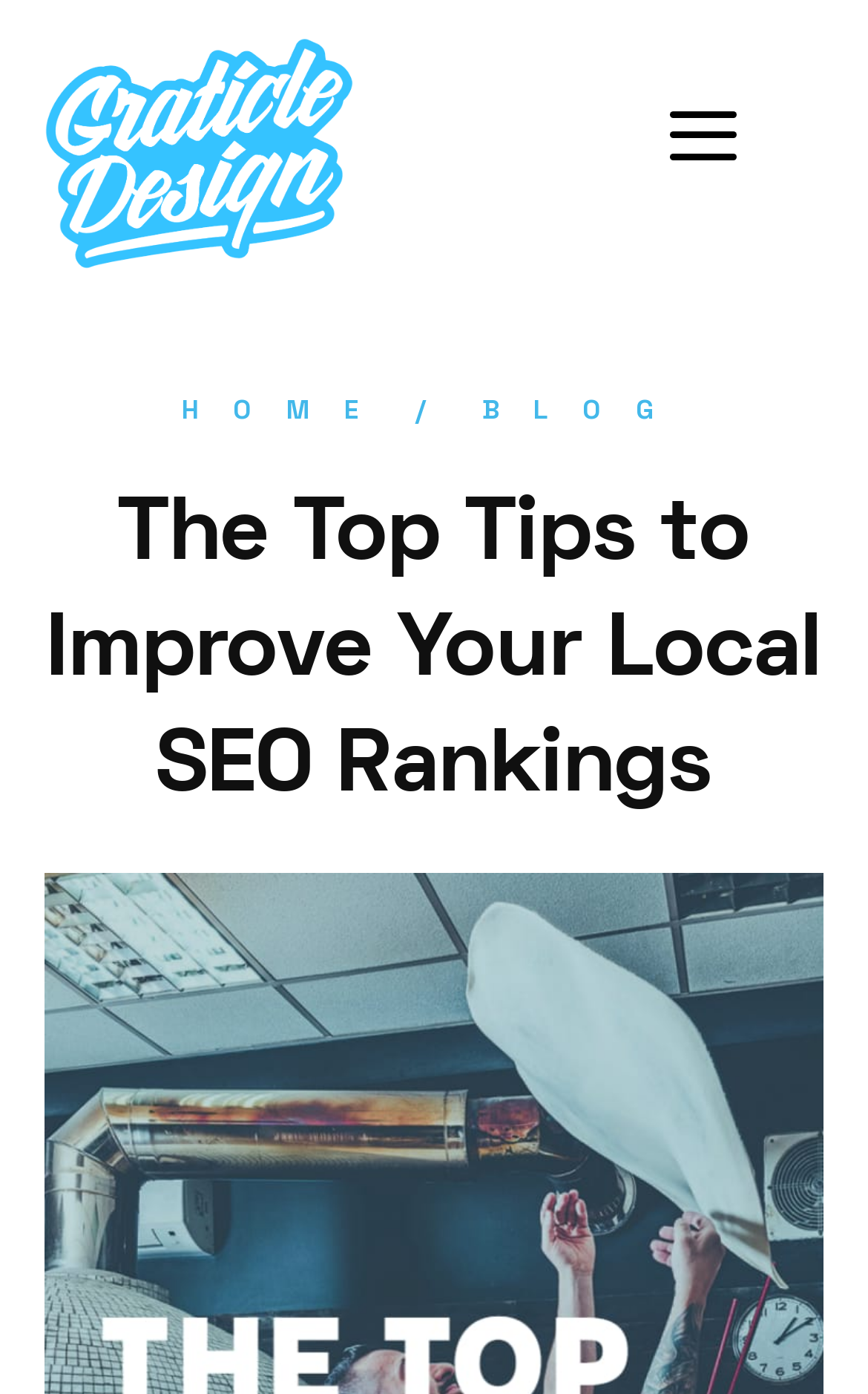Please identify the primary heading of the webpage and give its text content.

The Top Tips to Improve Your Local SEO Rankings